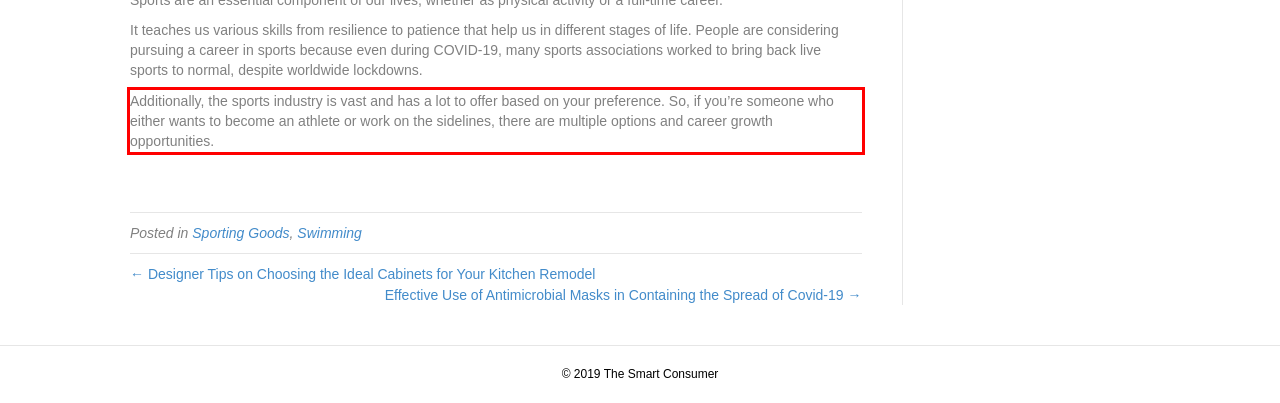Please extract the text content from the UI element enclosed by the red rectangle in the screenshot.

Additionally, the sports industry is vast and has a lot to offer based on your preference. So, if you’re someone who either wants to become an athlete or work on the sidelines, there are multiple options and career growth opportunities.